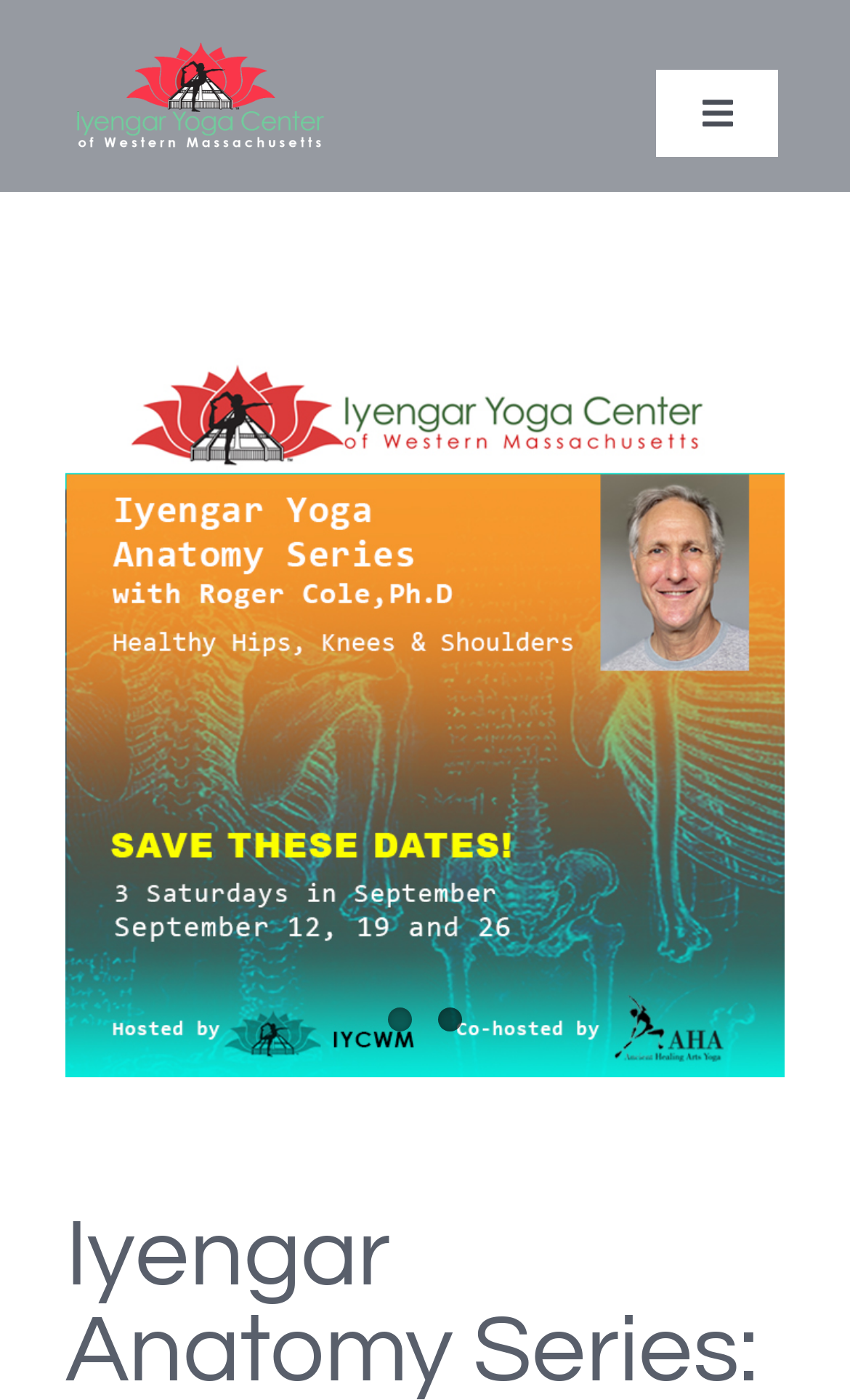Identify the main title of the webpage and generate its text content.

Iyengar Anatomy Series: Healthy Hips, Knees and Shoulders with Roger Cole, Ph.D